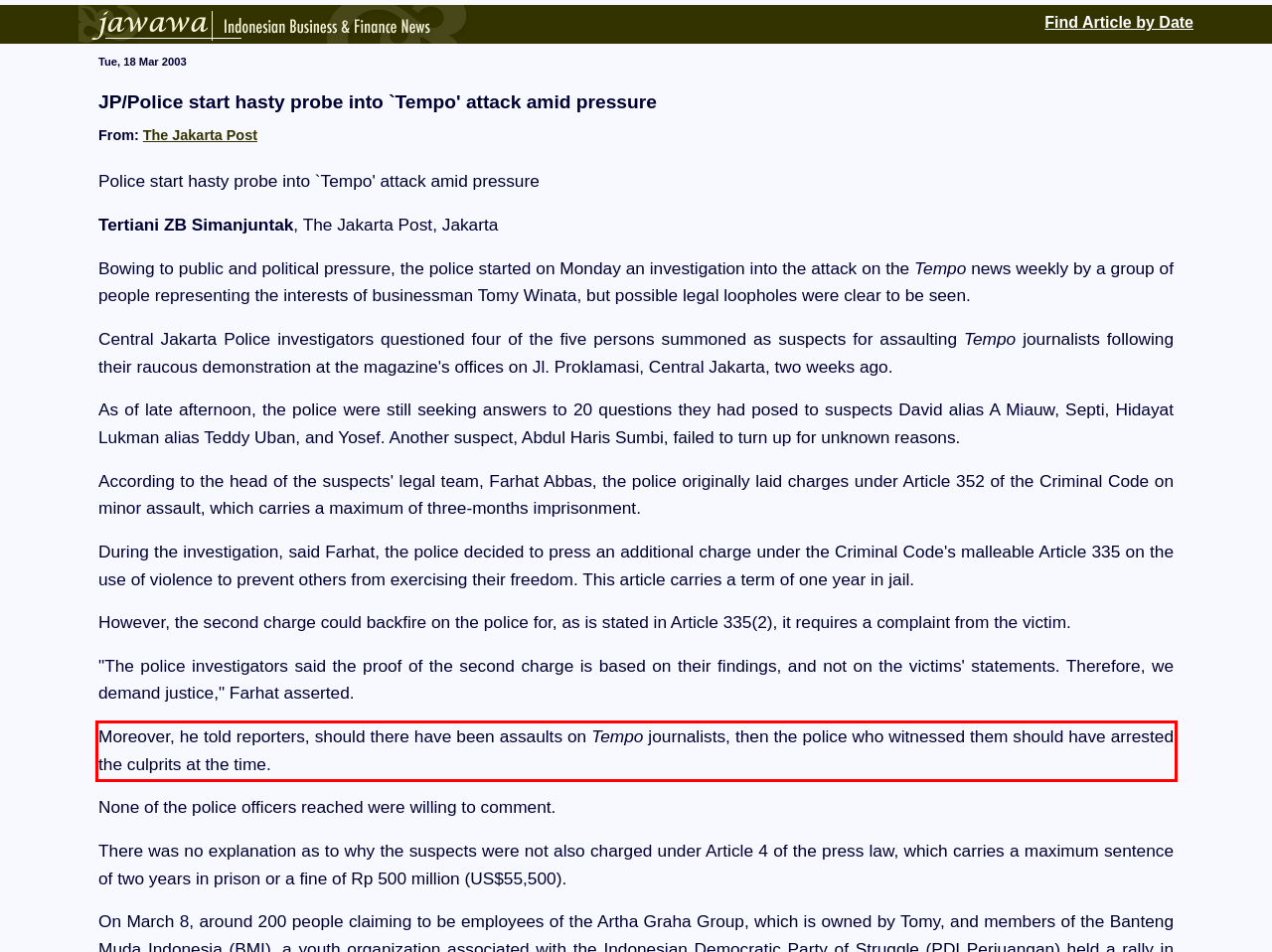Please extract the text content within the red bounding box on the webpage screenshot using OCR.

Moreover, he told reporters, should there have been assaults on Tempo journalists, then the police who witnessed them should have arrested the culprits at the time.